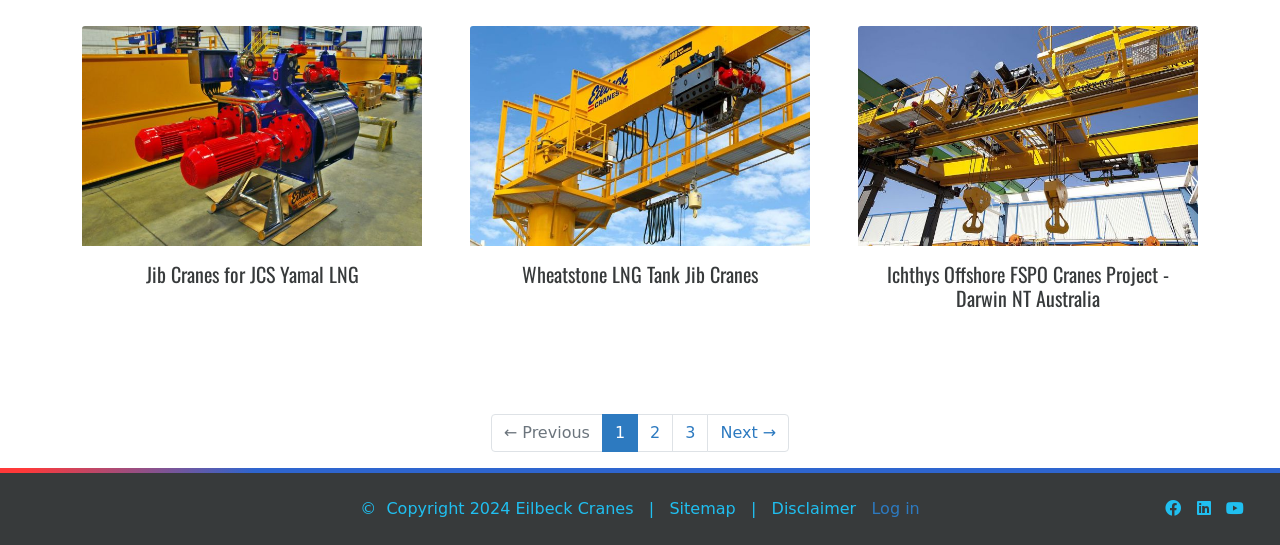Locate the bounding box coordinates of the segment that needs to be clicked to meet this instruction: "Click the TechDay logo".

None